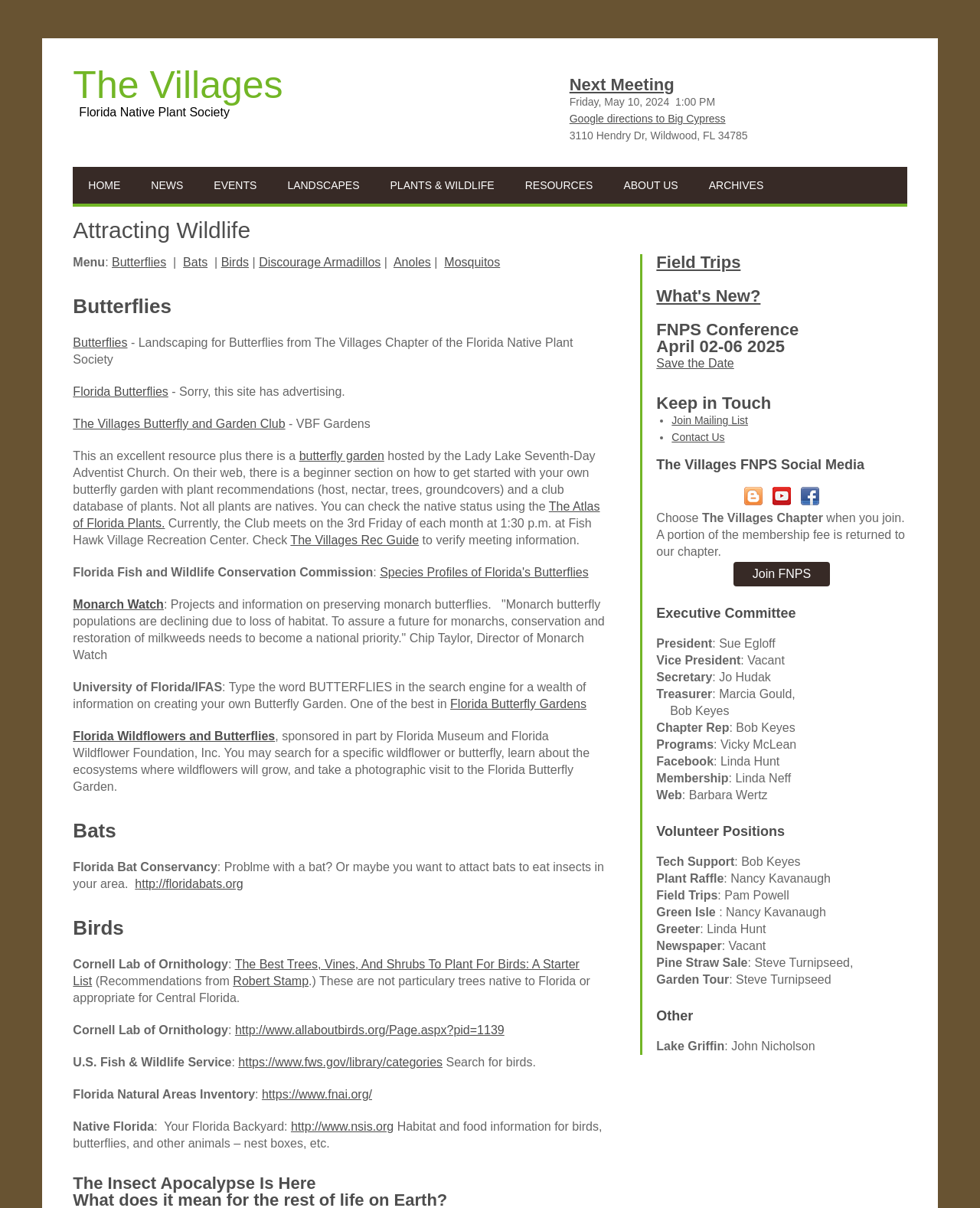Please determine the bounding box coordinates of the element to click in order to execute the following instruction: "Go to Bro's Daughter page". The coordinates should be four float numbers between 0 and 1, specified as [left, top, right, bottom].

None